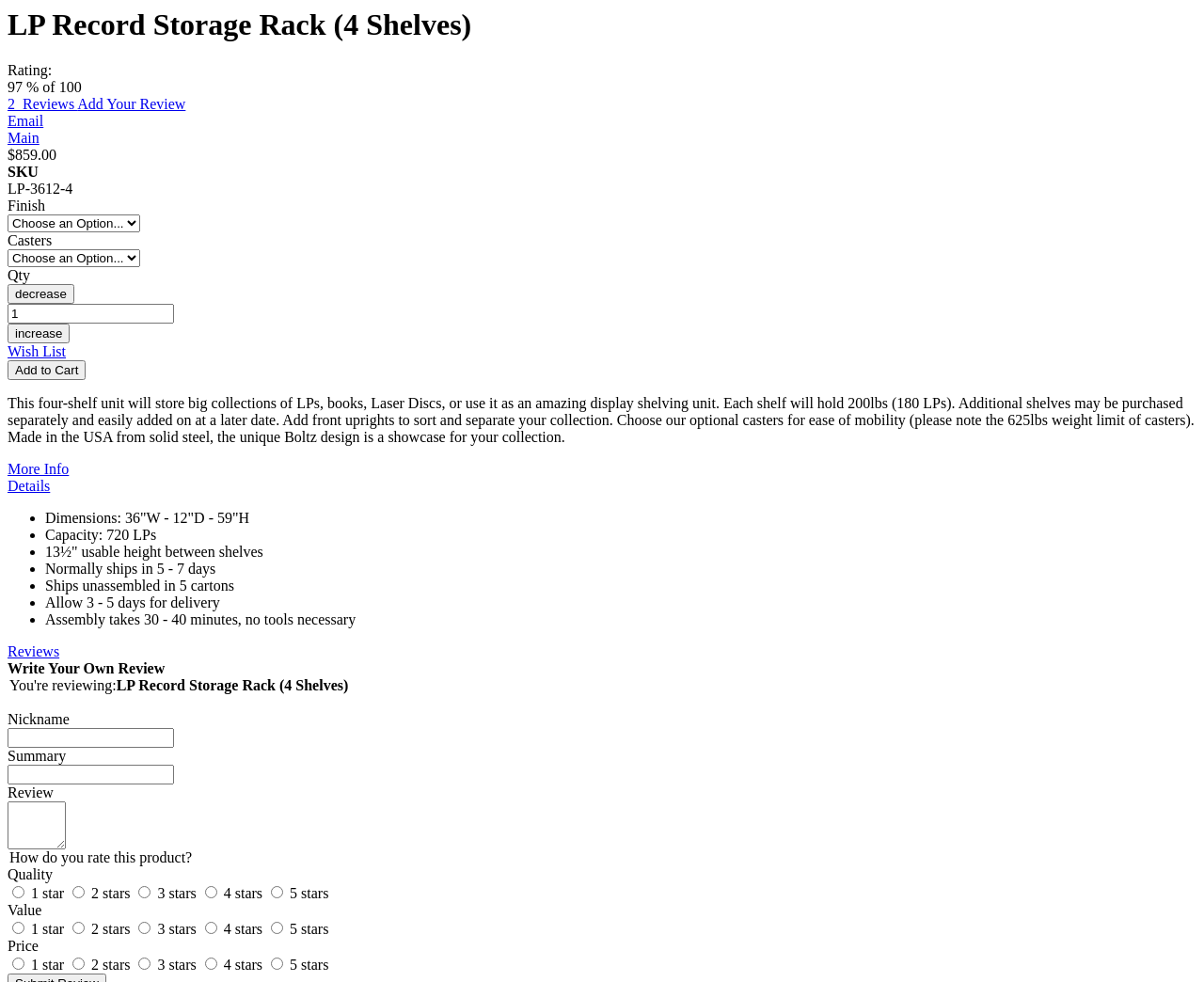Determine the bounding box coordinates of the region to click in order to accomplish the following instruction: "Increase the quantity". Provide the coordinates as four float numbers between 0 and 1, specifically [left, top, right, bottom].

[0.006, 0.33, 0.058, 0.35]